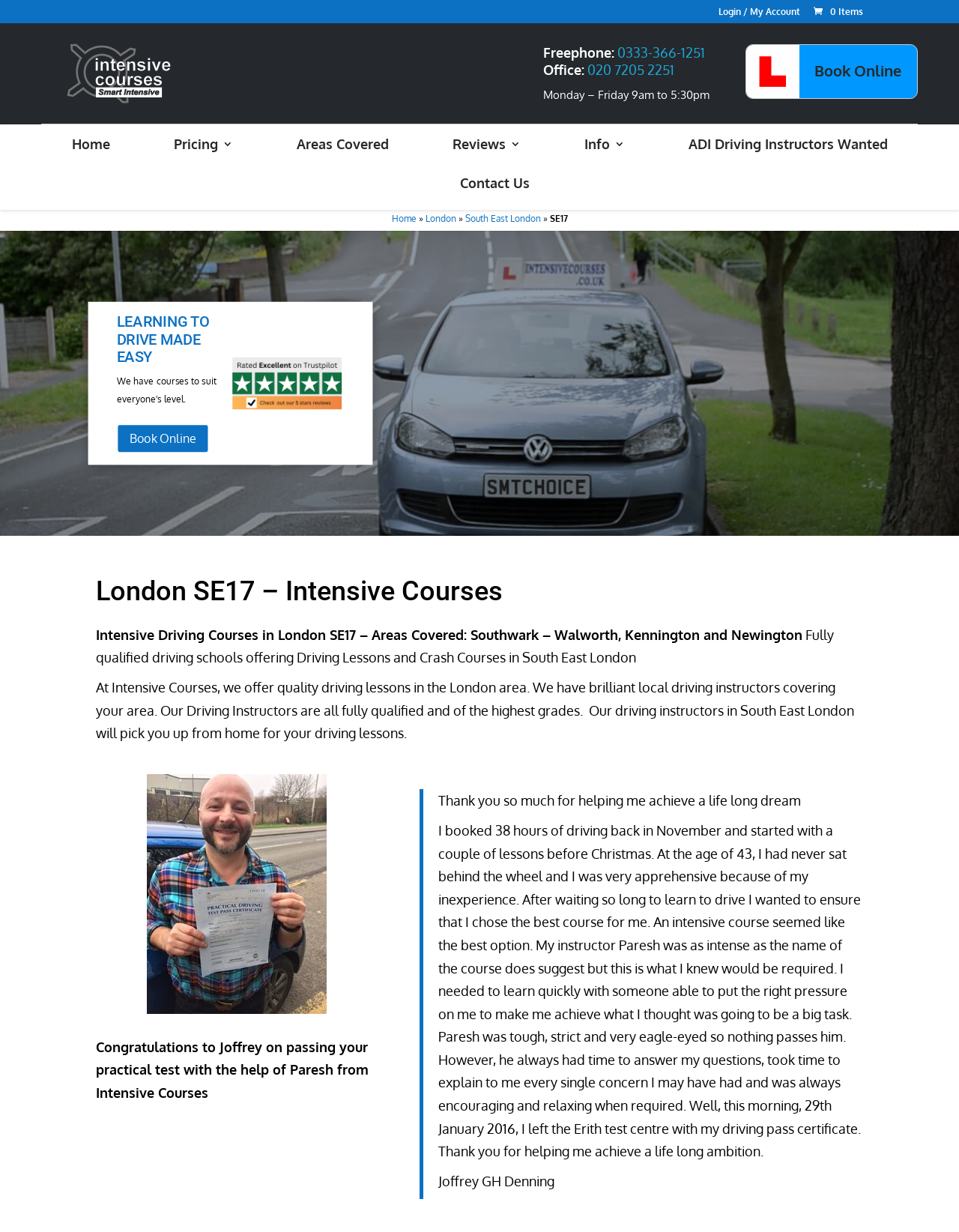Please identify the bounding box coordinates of the clickable area that will fulfill the following instruction: "View Intensive Courses - Driving School". The coordinates should be in the format of four float numbers between 0 and 1, i.e., [left, top, right, bottom].

[0.778, 0.036, 0.833, 0.079]